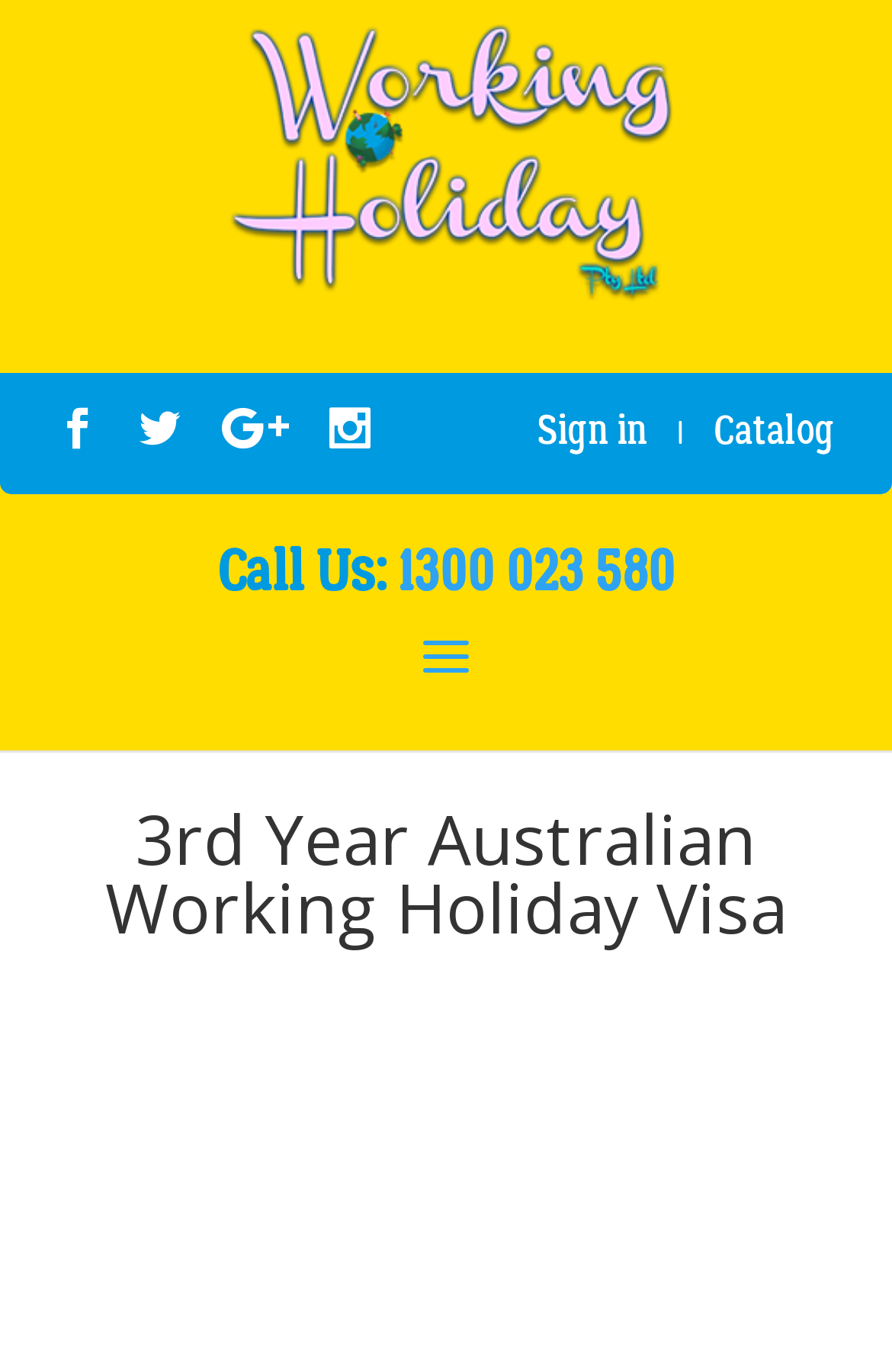Please find and give the text of the main heading on the webpage.

3rd Year Australian Working Holiday Visa